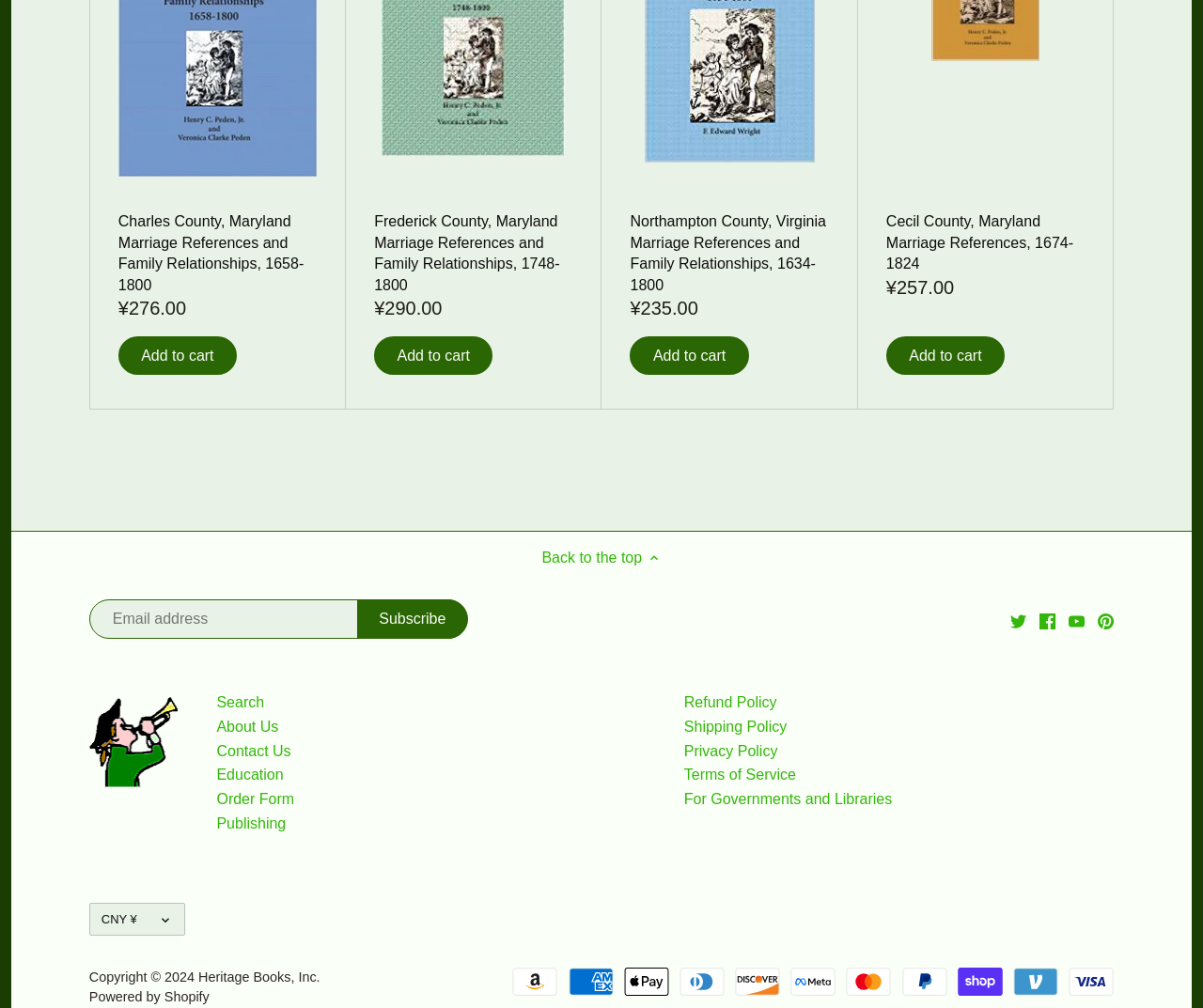Kindly determine the bounding box coordinates of the area that needs to be clicked to fulfill this instruction: "Go to Frederick County, Maryland Marriage References and Family Relationships, 1748-1800".

[0.311, 0.209, 0.476, 0.294]